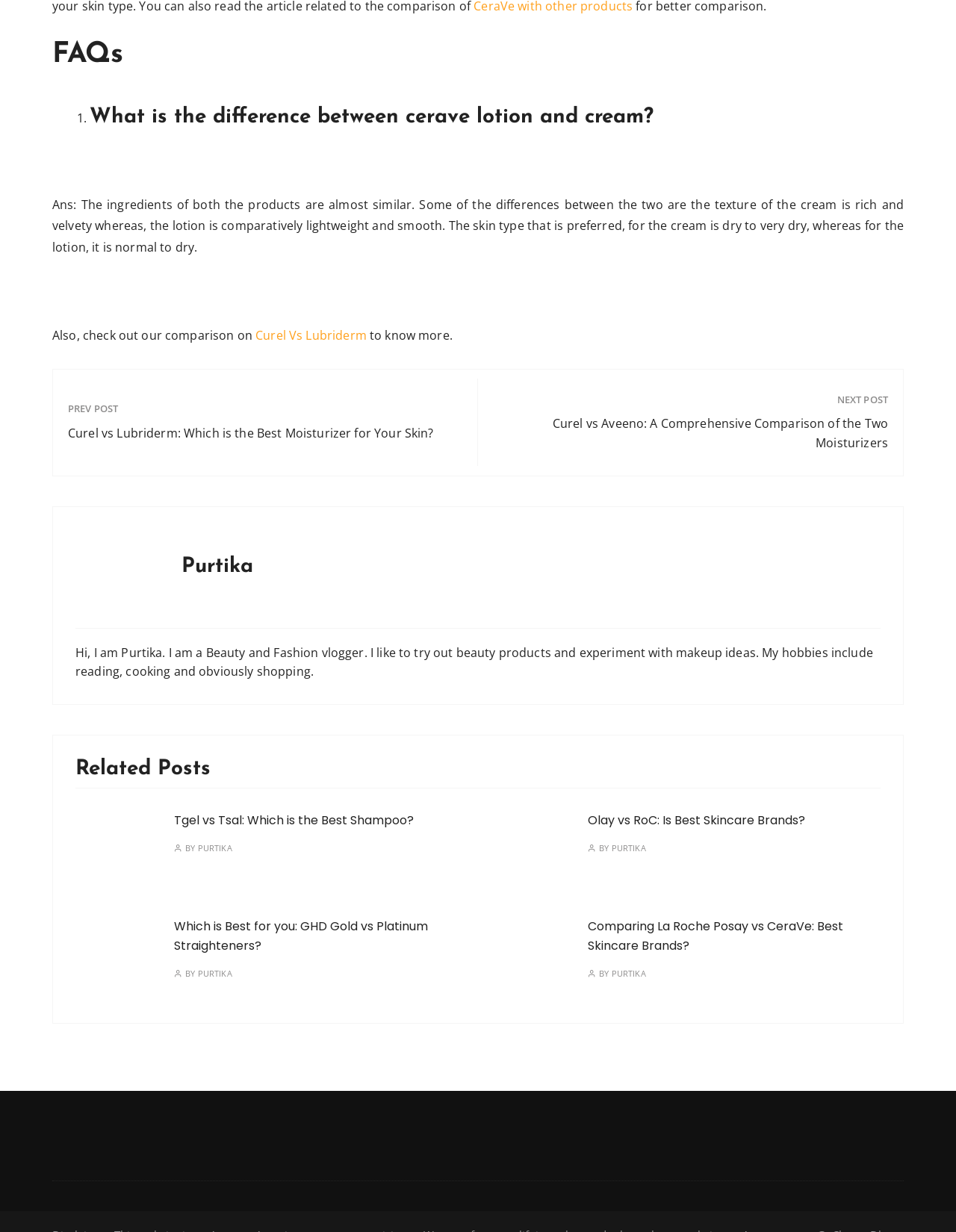What is the topic of the second related post?
Please provide a single word or phrase as the answer based on the screenshot.

Olay vs RoC